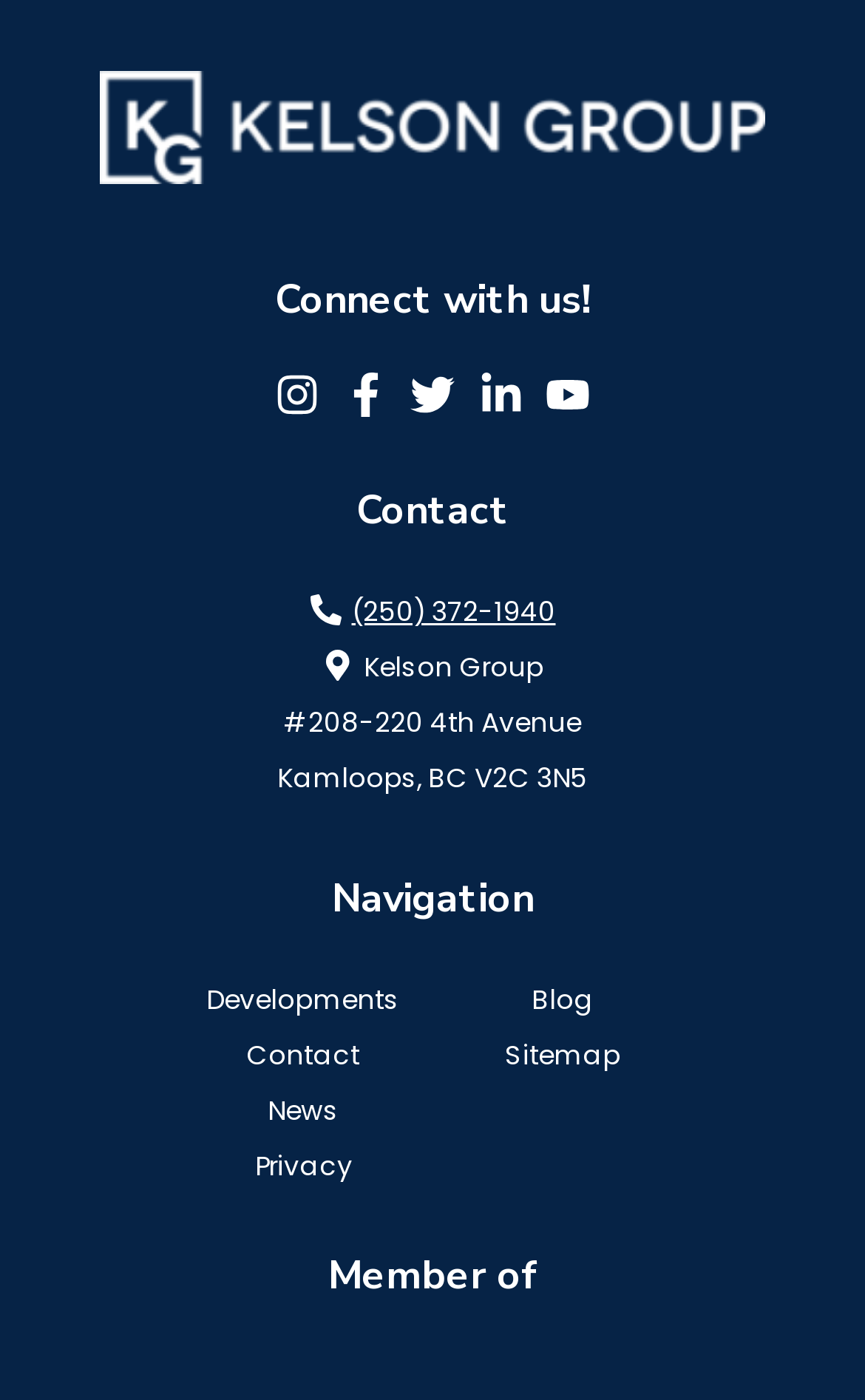Please use the details from the image to answer the following question comprehensively:
What is the address of the company?

I found the address '#208-220 4th Avenue, Kamloops, BC V2C 3N5' mentioned in the StaticText elements with the bounding box coordinates [0.328, 0.502, 0.672, 0.529] and [0.321, 0.542, 0.679, 0.569].